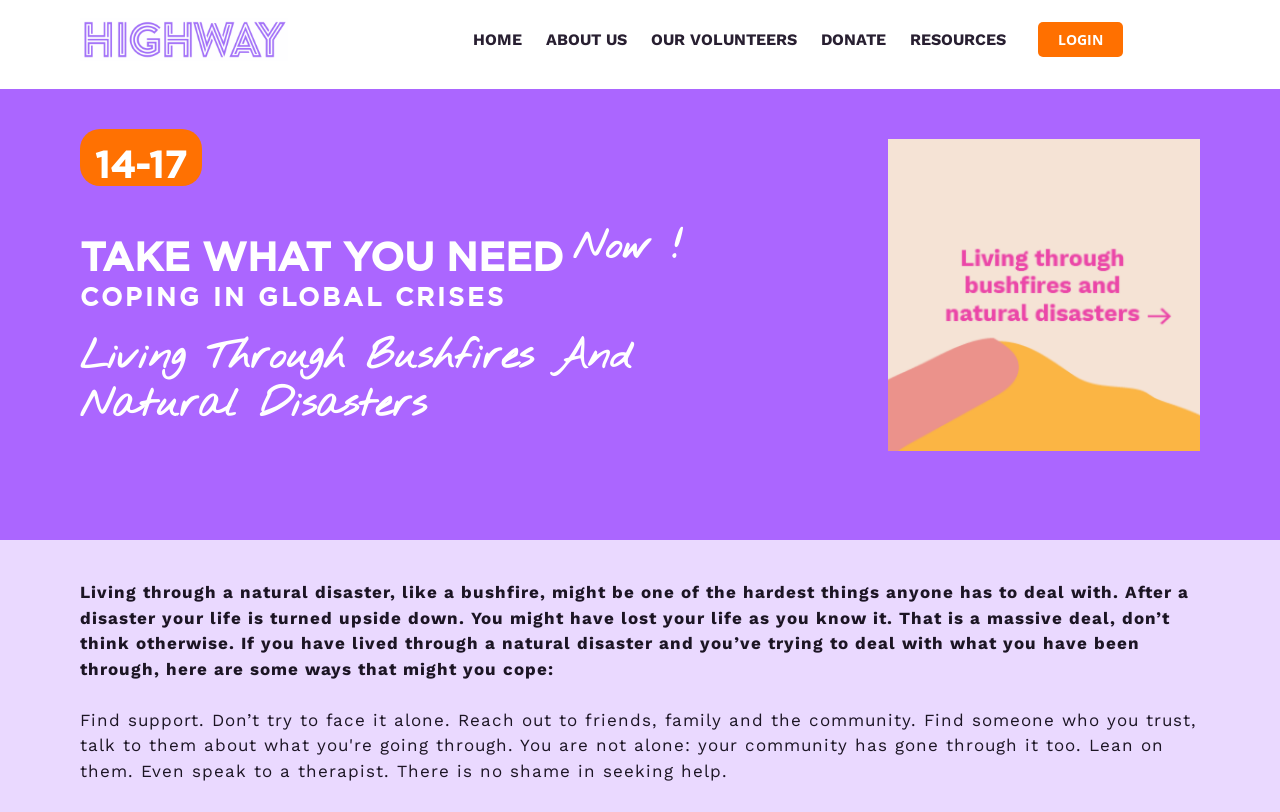What is the title of the second heading on the webpage?
Please use the image to provide a one-word or short phrase answer.

Now!